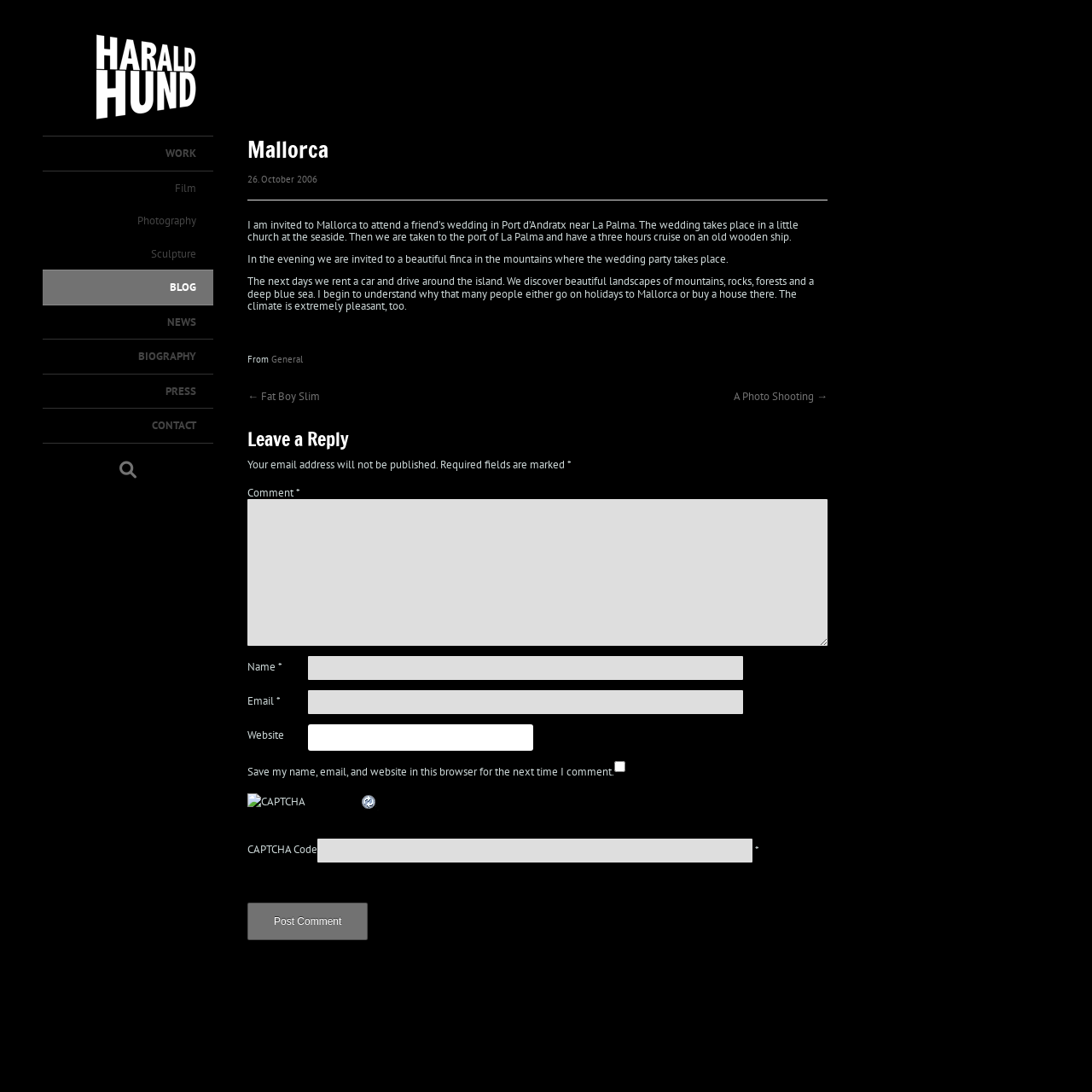Identify the bounding box coordinates of the specific part of the webpage to click to complete this instruction: "Click on the Refresh link".

[0.33, 0.728, 0.347, 0.741]